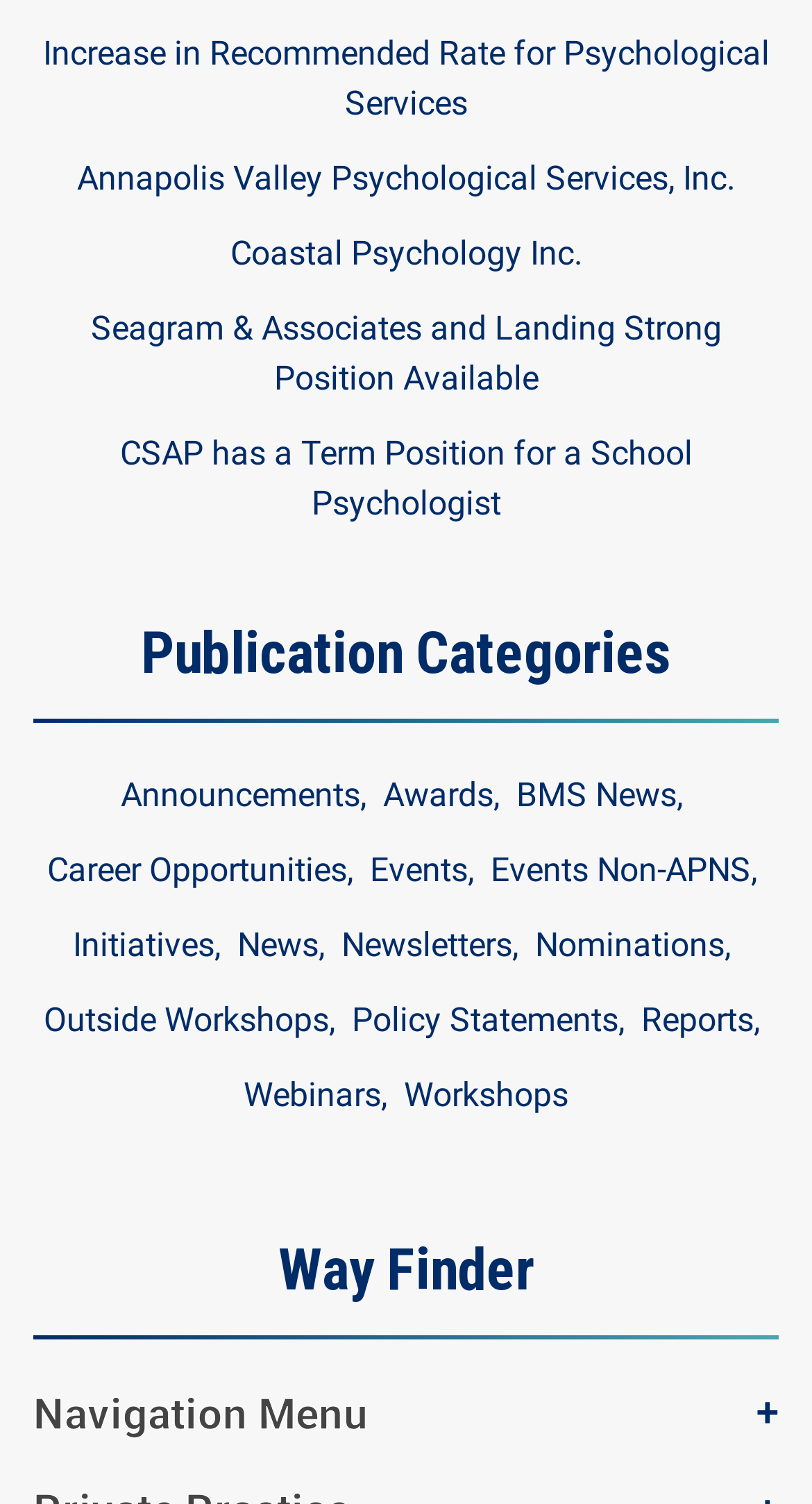Using the description: "Policy Statements", identify the bounding box of the corresponding UI element in the screenshot.

[0.433, 0.665, 0.779, 0.692]